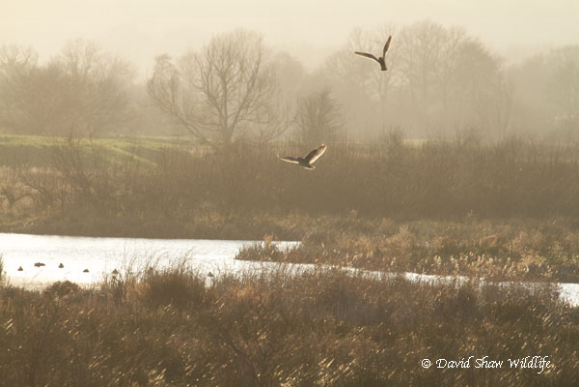Describe all the elements in the image with great detail.

In the serene landscape of a misty morning, two birds gracefully soar through the sky above a tranquil waterway. The soft golden light of dawn casts a warm glow on the scene, illuminating the silhouette of trees in the background and the gentle ripples of the water below. The foreground showcases patches of grass and reeds, adding to the natural beauty of the wetland habitat. This tranquil moment captures the essence of wildlife in a peaceful, unspoiled environment, inviting viewers to appreciate the harmony of nature. The image is attributed to David Shaw Wildlife, highlighting the importance of preserving such breathtaking ecosystems.